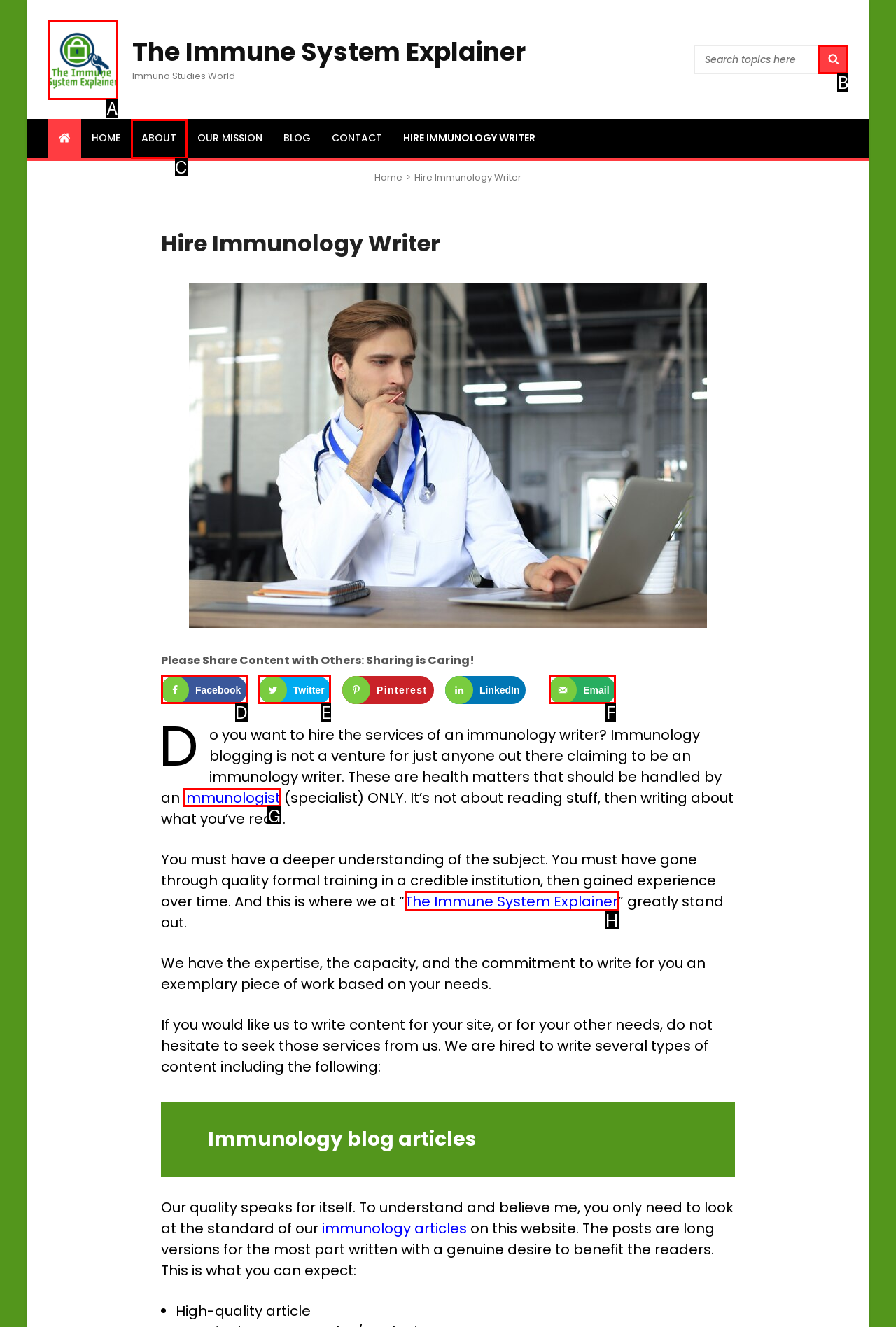Tell me which option I should click to complete the following task: Click on the 'immunologist' link
Answer with the option's letter from the given choices directly.

G